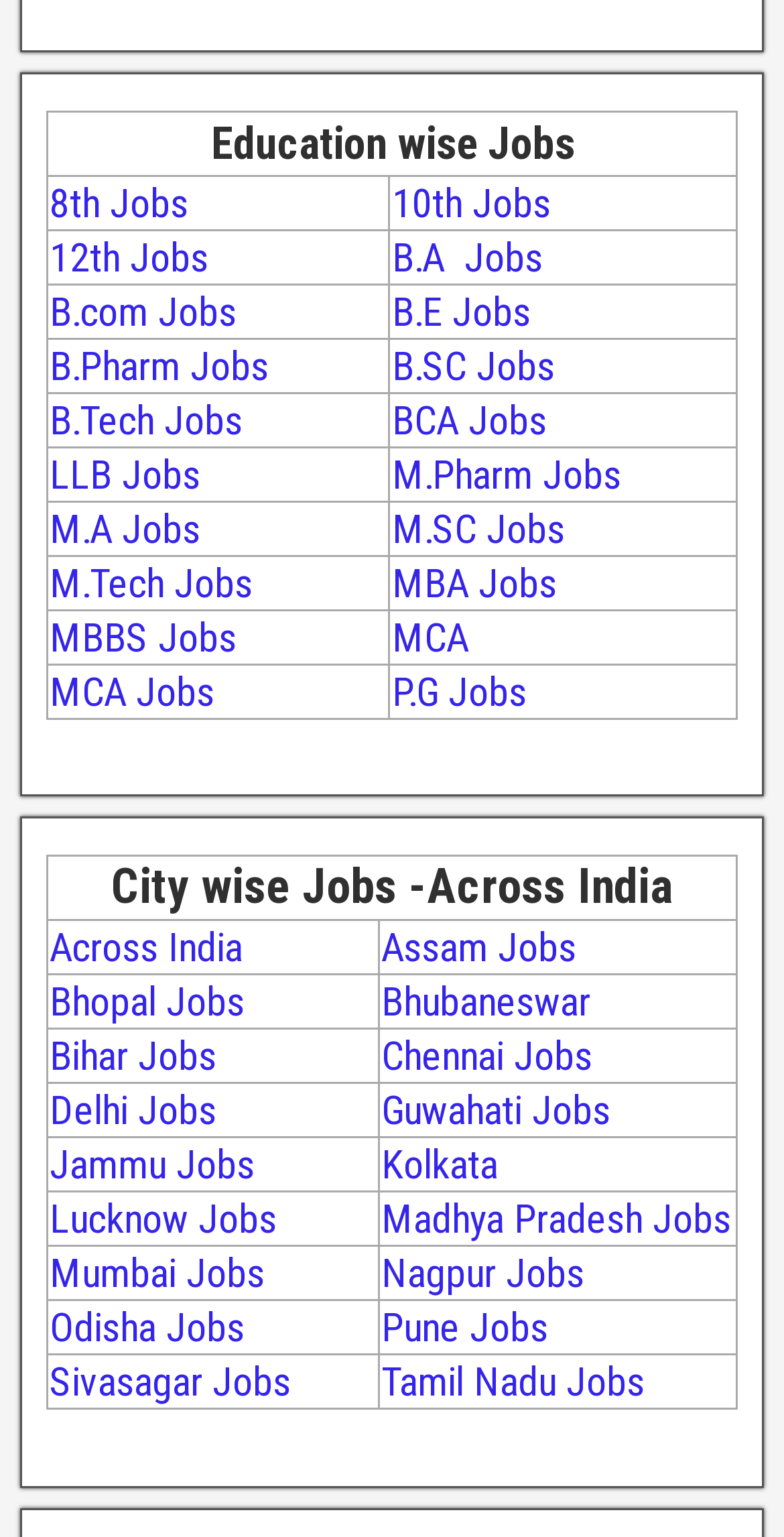Please identify the bounding box coordinates of the area that needs to be clicked to follow this instruction: "Check MCA Jobs".

[0.063, 0.434, 0.273, 0.466]